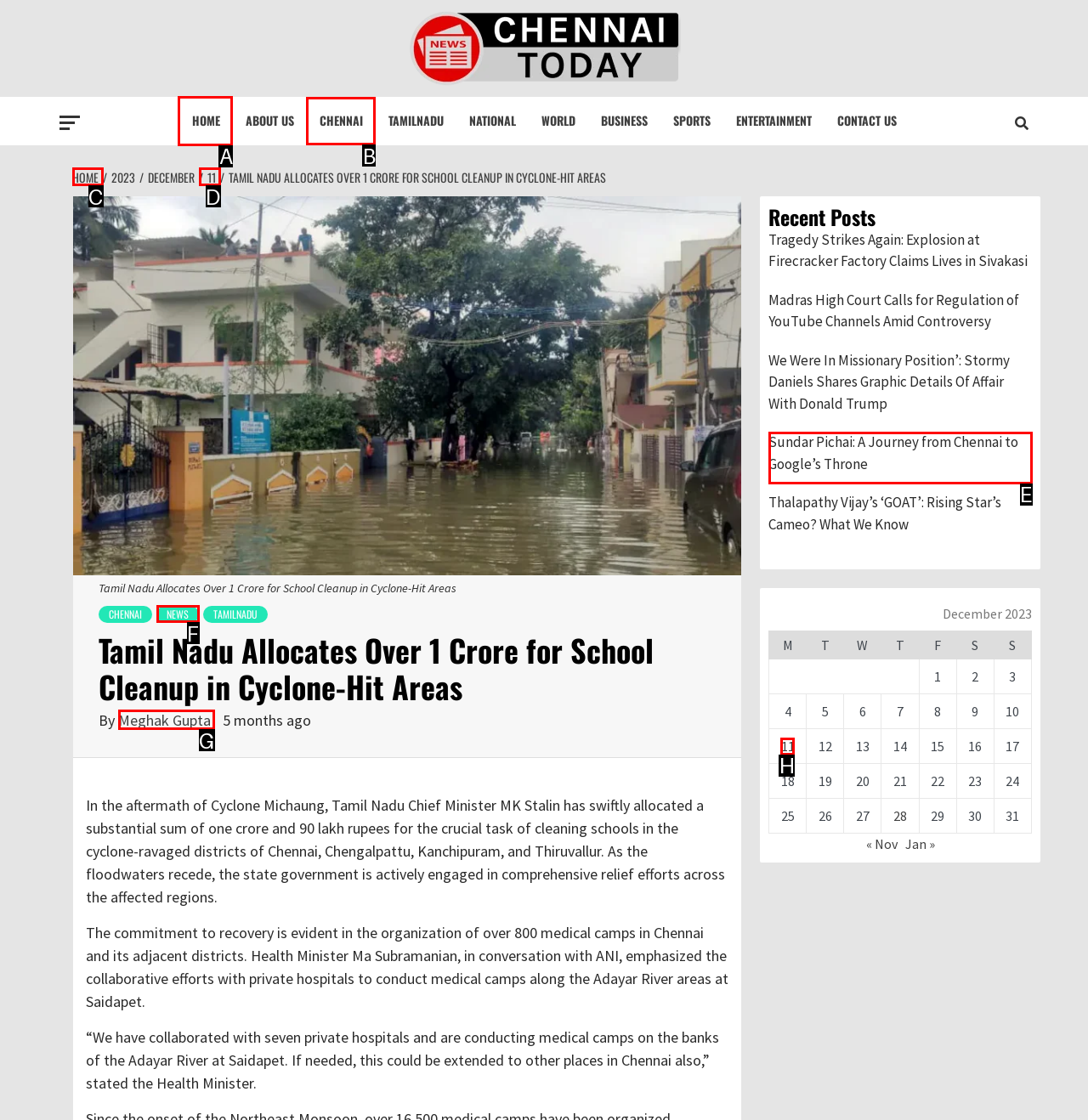Determine the letter of the element to click to accomplish this task: Click on the HOME link. Respond with the letter.

A